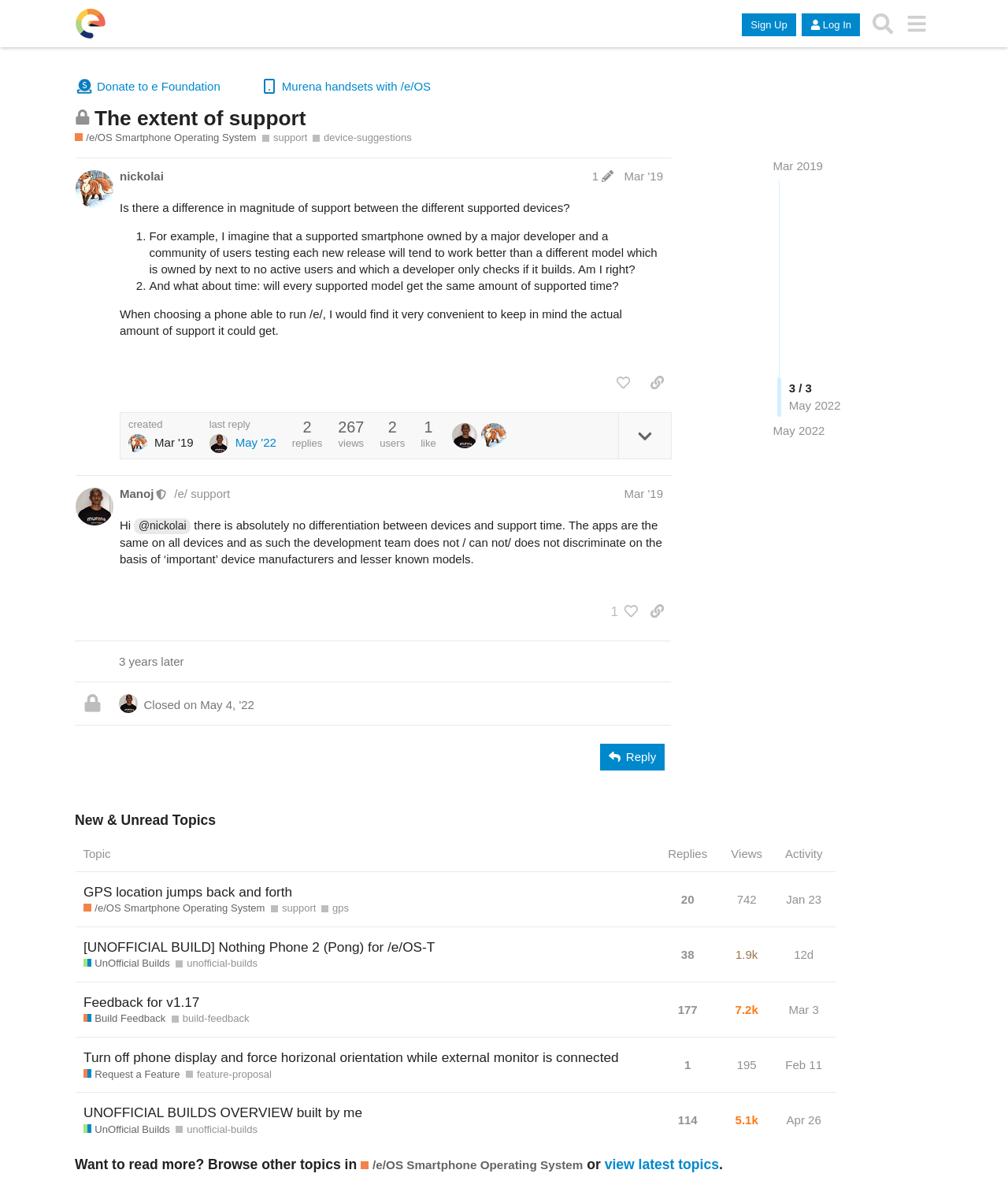What is the last reply time of the discussion?
Using the image as a reference, answer with just one word or a short phrase.

May 2022